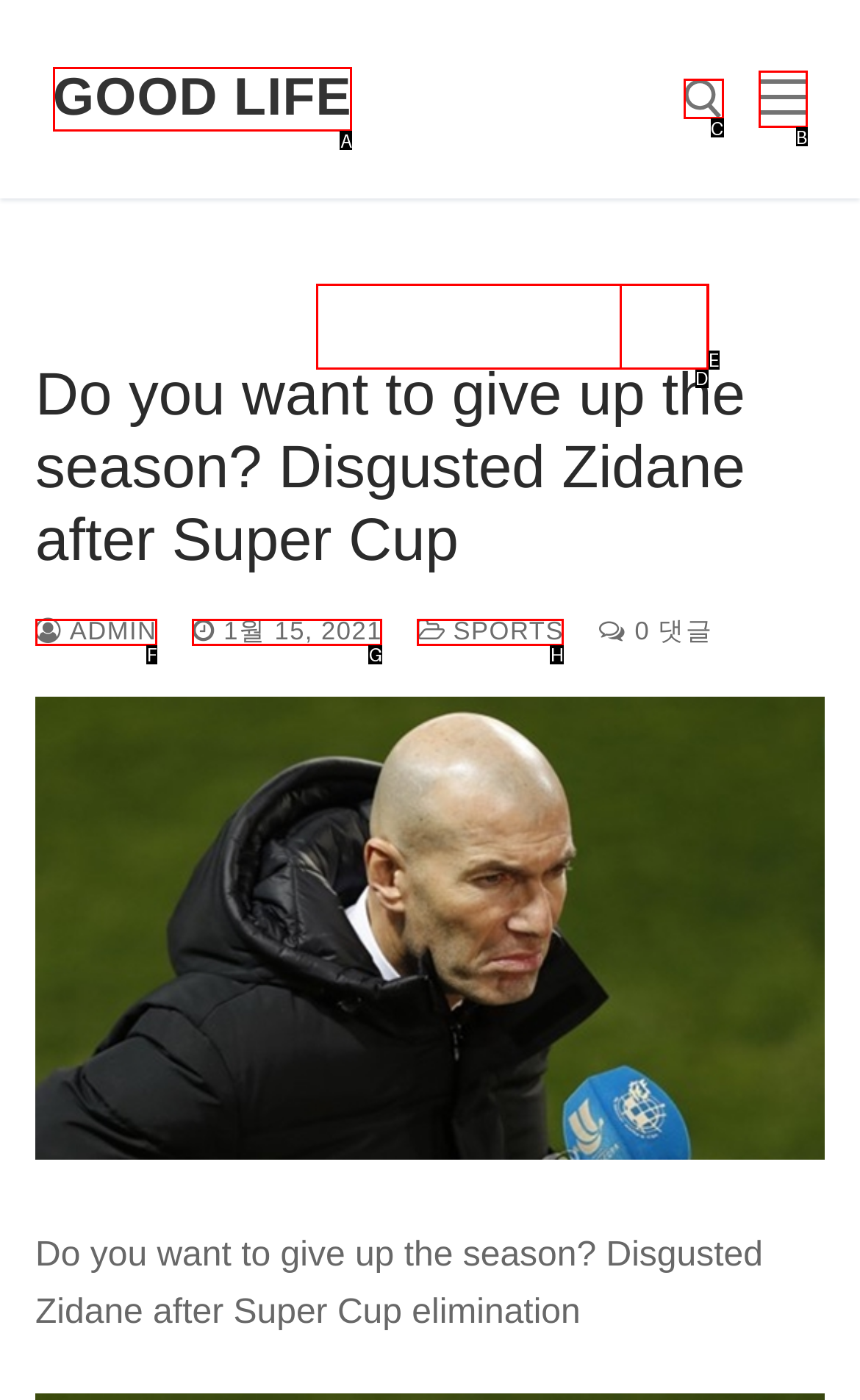Identify the HTML element that matches the description: 1월 15, 2021. Provide the letter of the correct option from the choices.

G